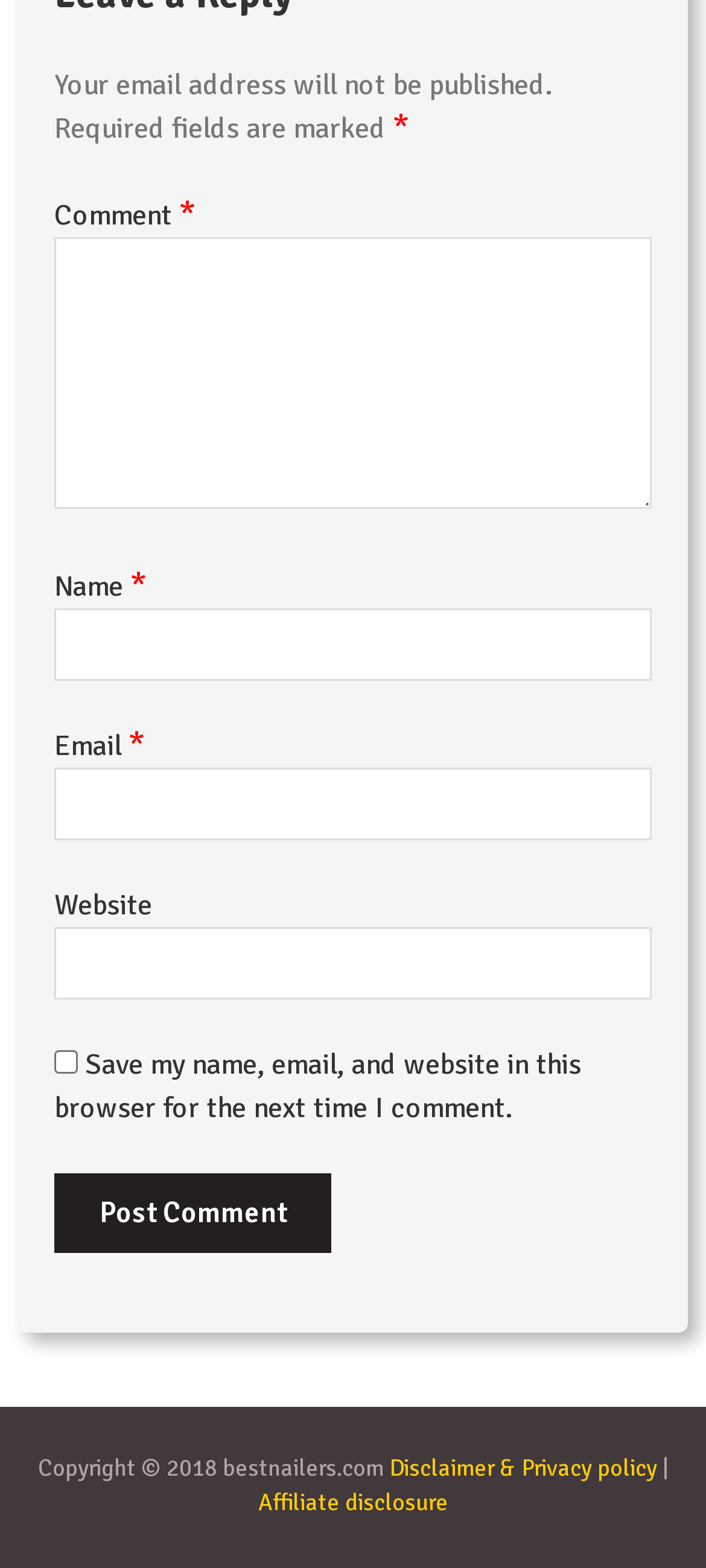Find the bounding box coordinates for the HTML element described in this sentence: "Affiliate disclosure". Provide the coordinates as four float numbers between 0 and 1, in the format [left, top, right, bottom].

[0.365, 0.949, 0.635, 0.968]